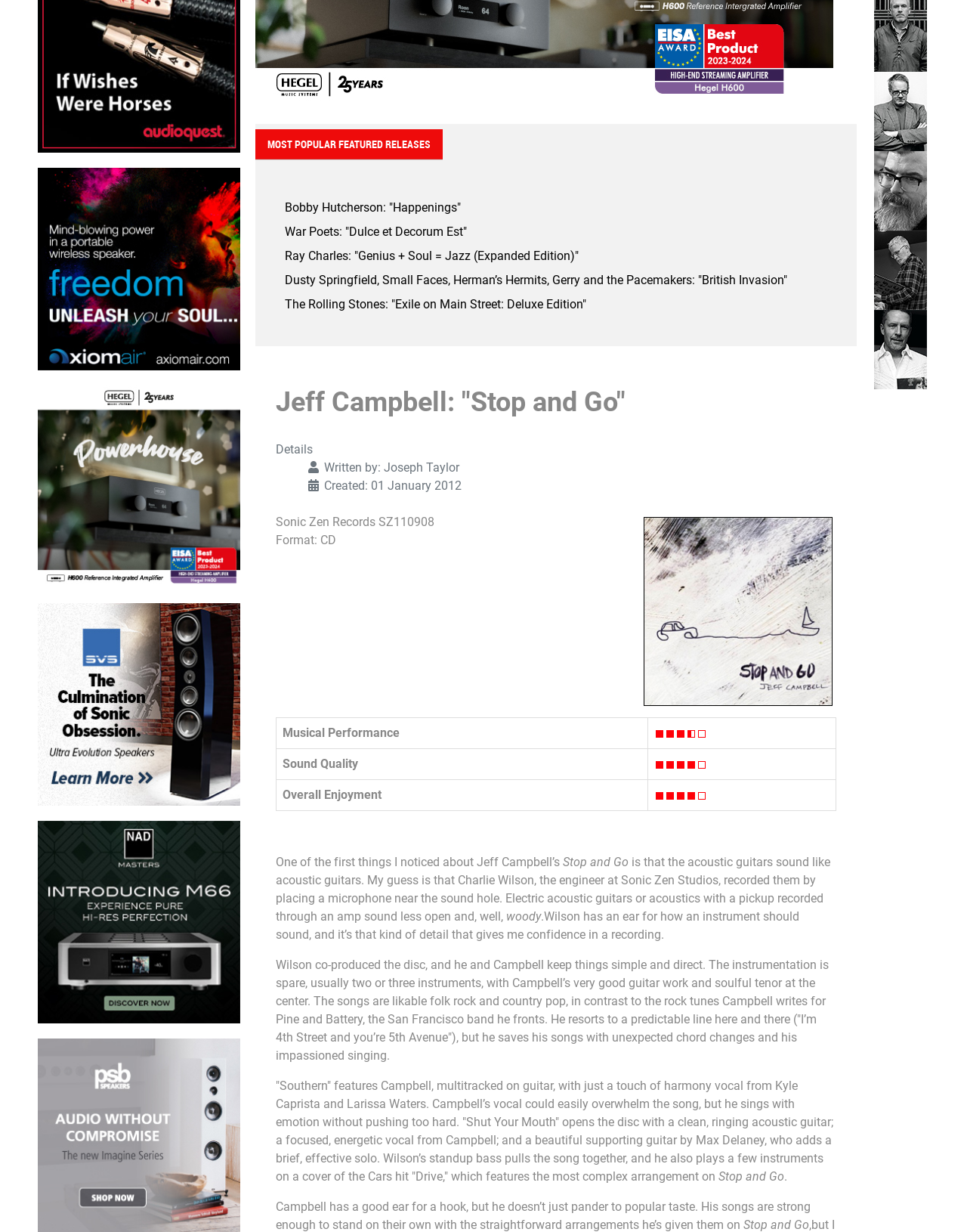Please determine the bounding box of the UI element that matches this description: Bobby Hutcherson: "Happenings". The coordinates should be given as (top-left x, top-left y, bottom-right x, bottom-right y), with all values between 0 and 1.

[0.295, 0.163, 0.477, 0.174]